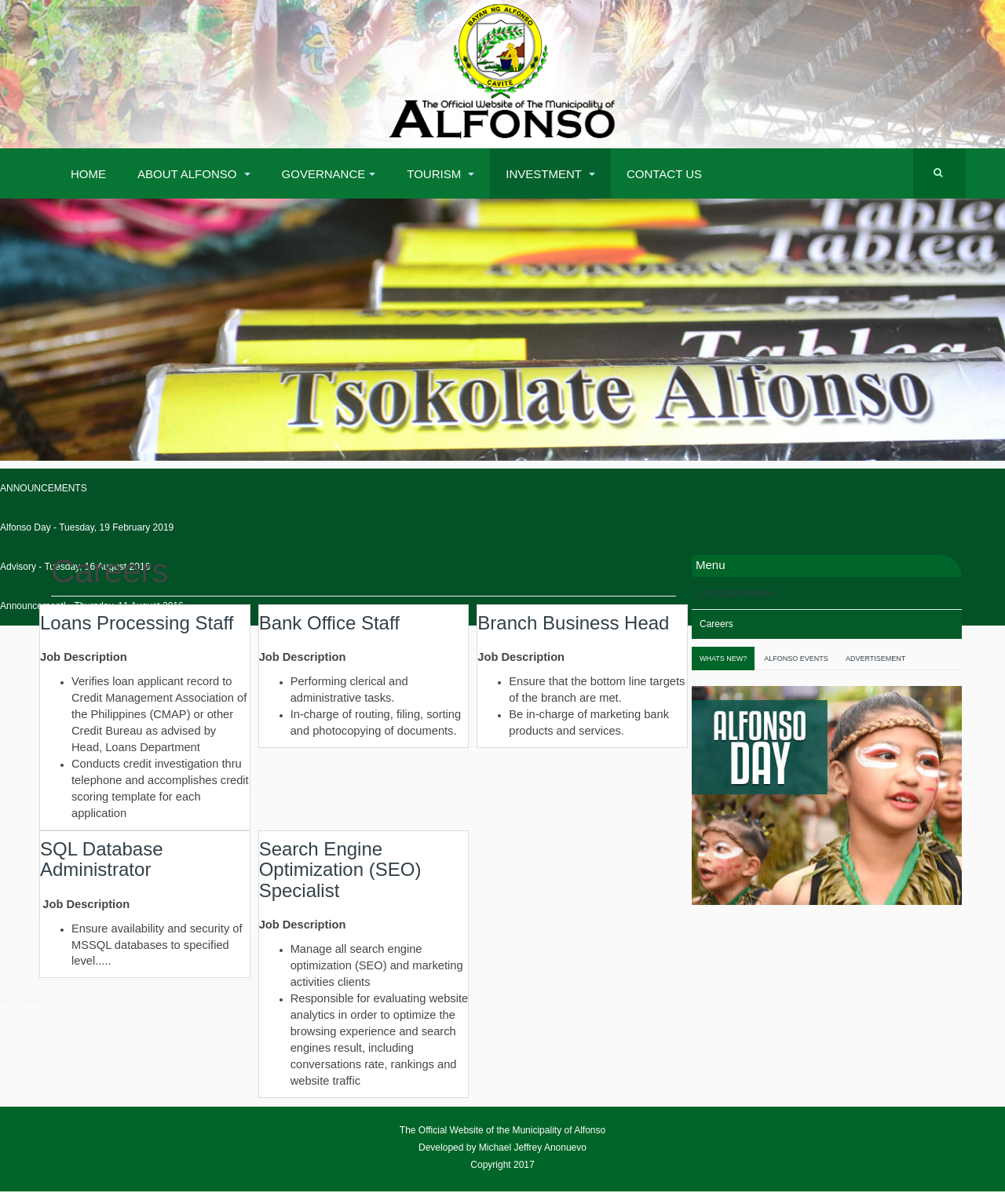Summarize the contents and layout of the webpage in detail.

This webpage is the official website of the Municipality of Alfonso. At the top, there is a navigation menu with links to "HOME", "ABOUT ALFONSO", "GOVERNANCE", "TOURISM", "INVESTMENT", and "CONTACT US". Below the menu, there is a large image related to investment.

On the left side, there is a section titled "ANNOUNCEMENTS" with three links to news articles: "Alfonso Day - Tuesday, 19 February 2019", "Advisory - Tuesday, 16 August 2016", and "Announcement! - Thursday, 11 August 2016".

The main content of the webpage is focused on "Careers" with a heading at the top. There are four job postings: "Loans Processing Staff", "Bank Office Staff", "Branch Business Head", and "SQL Database Administrator". Each job posting has a link to the job title, a heading, and a job description with bullet points listing the responsibilities.

Below the job postings, there are two more job postings: "Search Engine Optimization (SEO) Specialist" and another job posting with no title. Each of these job postings also has a link to the job title, a heading, and a job description with bullet points listing the responsibilities.

On the right side, there is a menu titled "Menu" with links to "Job Opportunities", "Careers", "WHATS NEW?", "ALFONSO EVENTS", and "ADVERTISEMENT". Below the menu, there is an image related to Alfonso Day.

At the bottom of the webpage, there is a footer section with a link to the official website of the Municipality of Alfonso, a note about the website being developed by Michael Jeffrey Anonuevo, and a copyright notice for 2017.